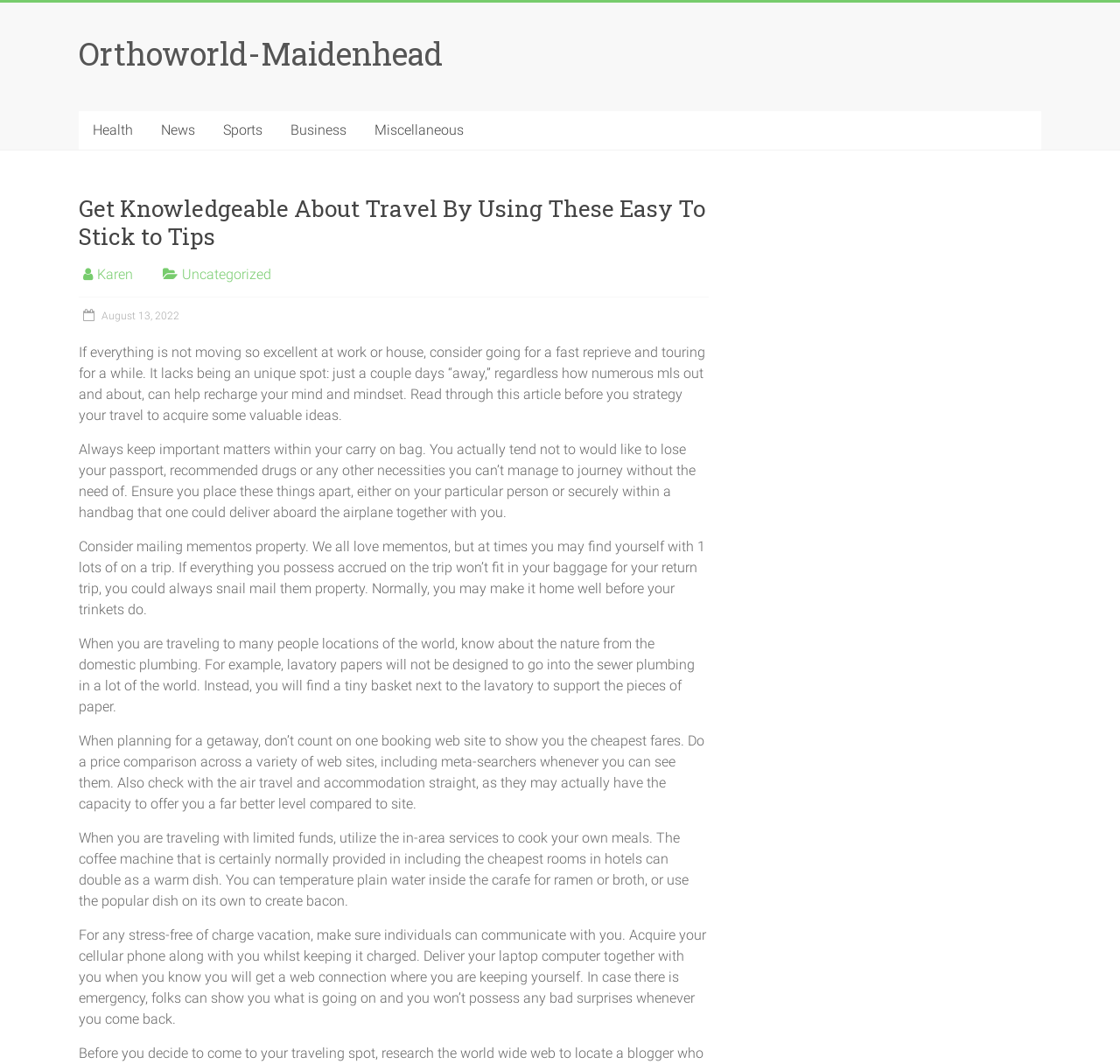Provide an in-depth caption for the contents of the webpage.

This webpage is about travel tips, with the title "Get Knowledgeable About Travel By Using These Easy To Stick to Tips" at the top. Below the title, there is a heading "Orthoworld-Maidenhead" which is also a link. 

On the top-right side, there are five links: "Health", "News", "Sports", "Business", and "Miscellaneous", arranged horizontally. 

Below these links, there is a large header section with the title "Get Knowledgeable About Travel By Using These Easy To Stick to Tips" again. 

To the right of the header, there are three links: "Karen", "Uncategorized", and a date "August 13, 2022". 

The main content of the webpage consists of five paragraphs of text, each providing a travel tip. The first tip suggests taking a short break from work or home to recharge. The second tip advises keeping important items in a carry-on bag. The third tip recommends sending souvenirs home instead of carrying them. The fourth tip warns about the differences in plumbing systems in various parts of the world. The fifth tip suggests comparing prices across multiple websites to find the cheapest fares. 

The sixth and final tip is about cooking one's own meals while traveling on a limited budget, using the in-room coffee maker and other available resources.